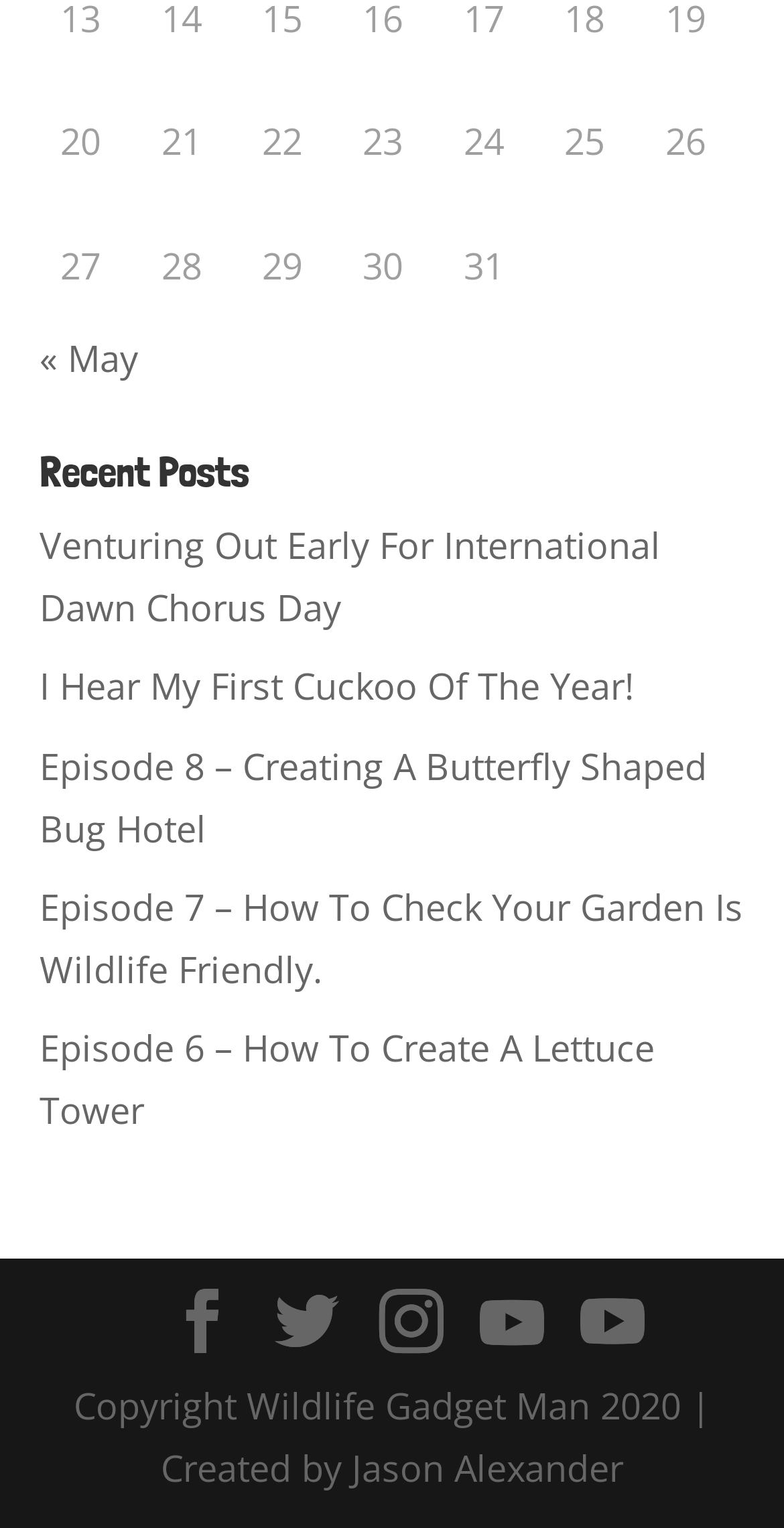Refer to the image and answer the question with as much detail as possible: What is the title of the first post?

I found the title of the first post by looking at the link element with the text 'Venturing Out Early For International Dawn Chorus Day'.